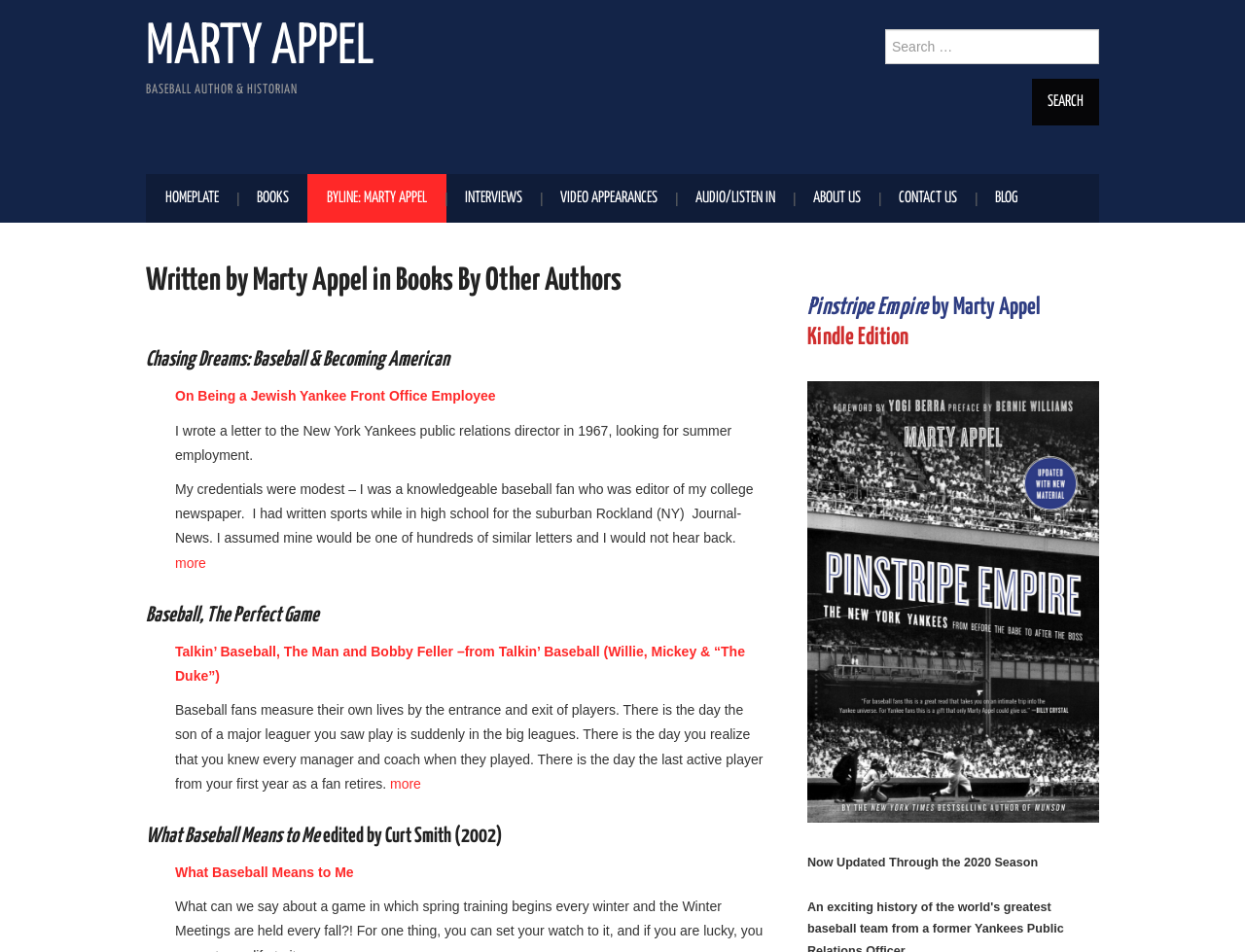What is the topic of the article 'Chasing Dreams: Baseball & Becoming American'?
Provide a concise answer using a single word or phrase based on the image.

Becoming a Jewish Yankee Front Office Employee